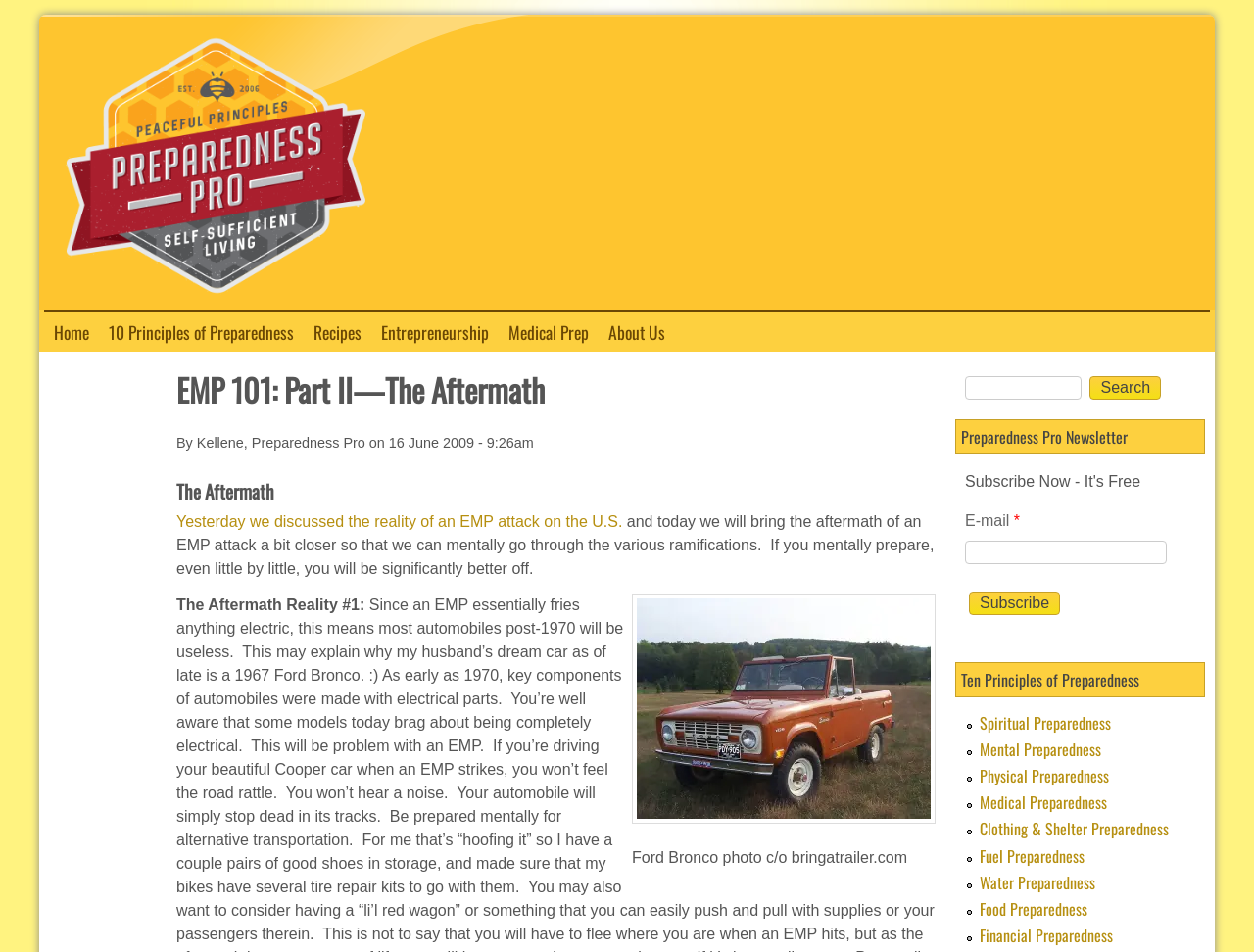Based on the description "Fuel Preparedness", find the bounding box of the specified UI element.

[0.781, 0.886, 0.865, 0.911]